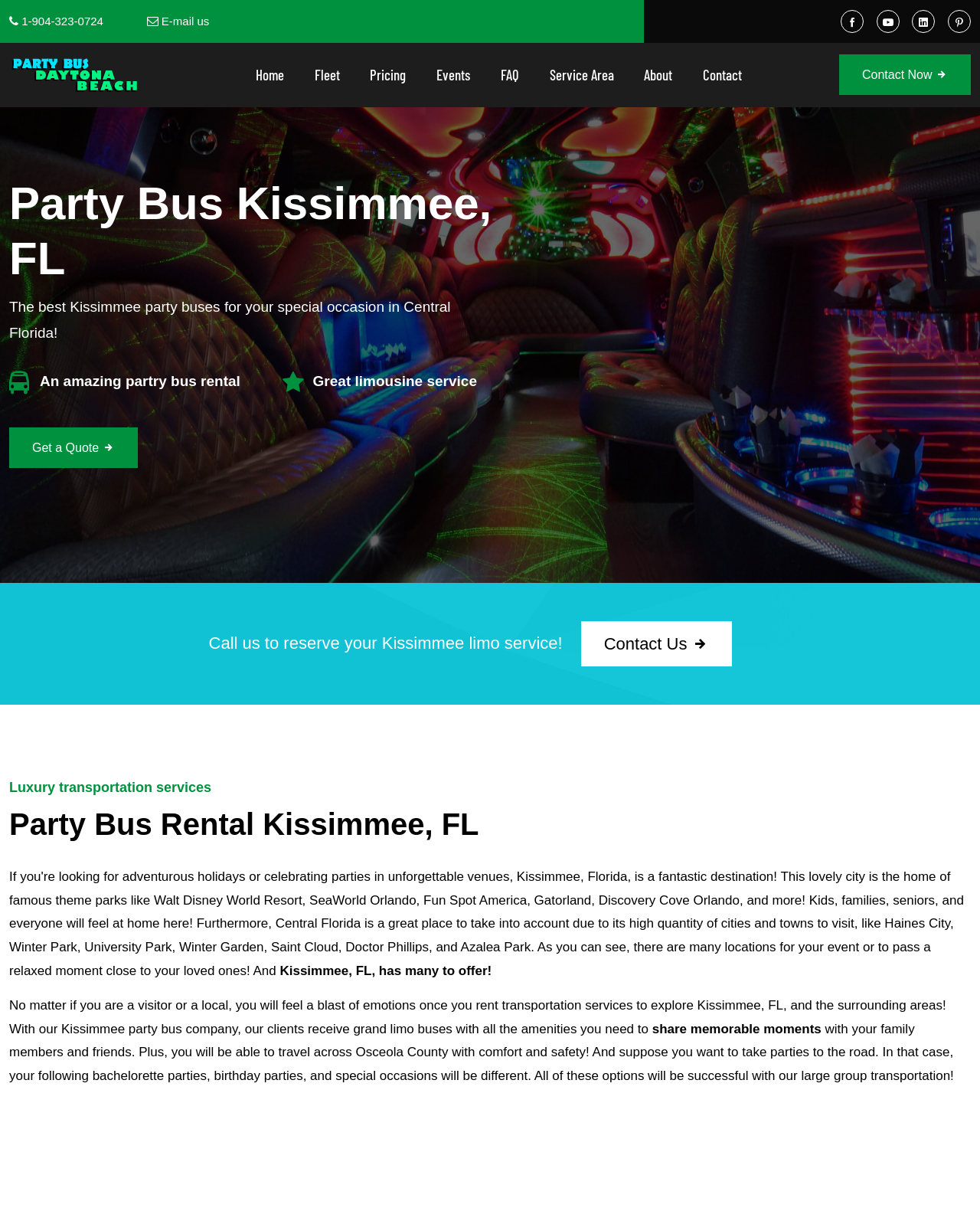Please specify the bounding box coordinates for the clickable region that will help you carry out the instruction: "Call the phone number".

[0.022, 0.012, 0.105, 0.023]